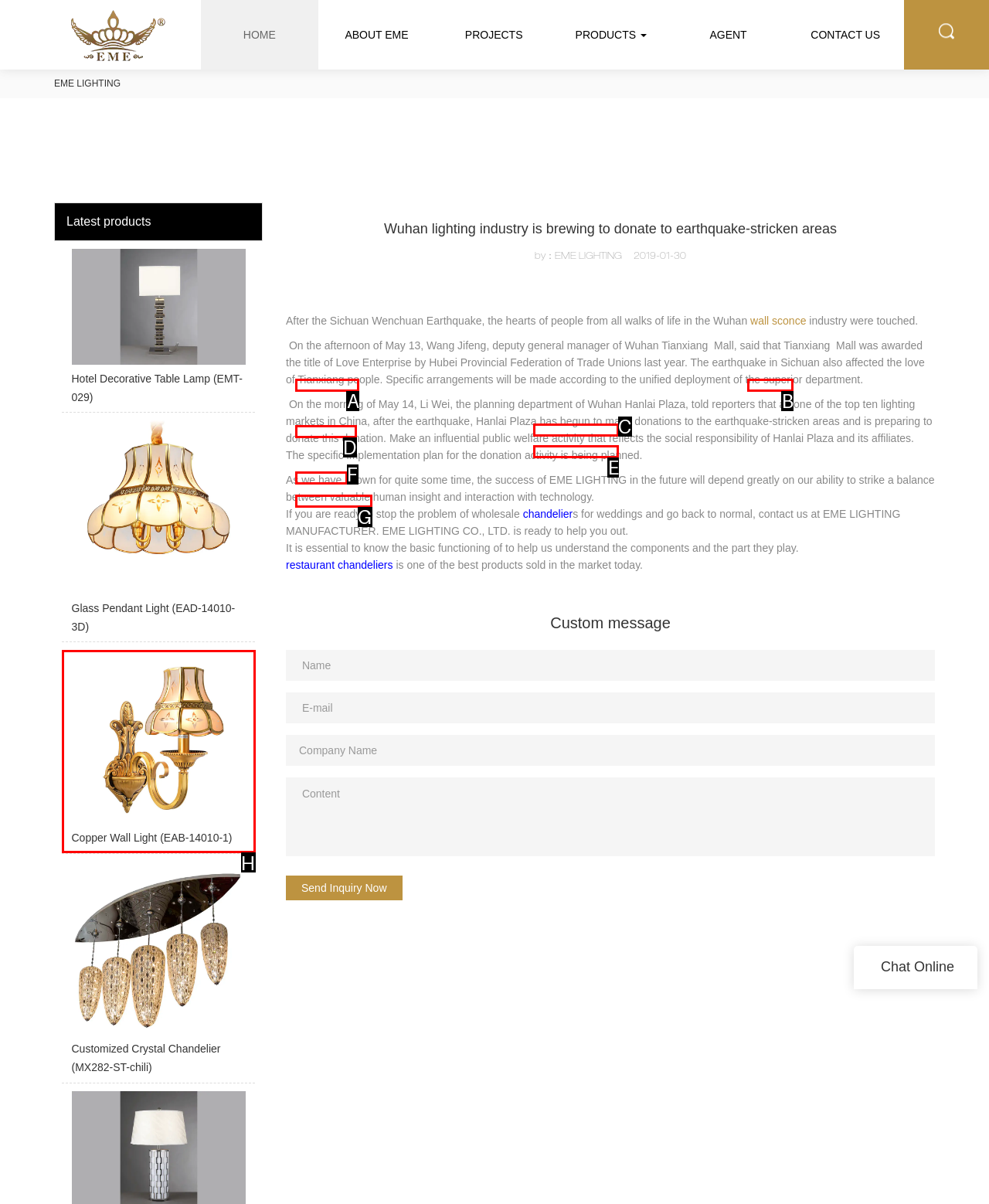Determine which HTML element to click on in order to complete the action: Contact us via email.
Reply with the letter of the selected option.

B